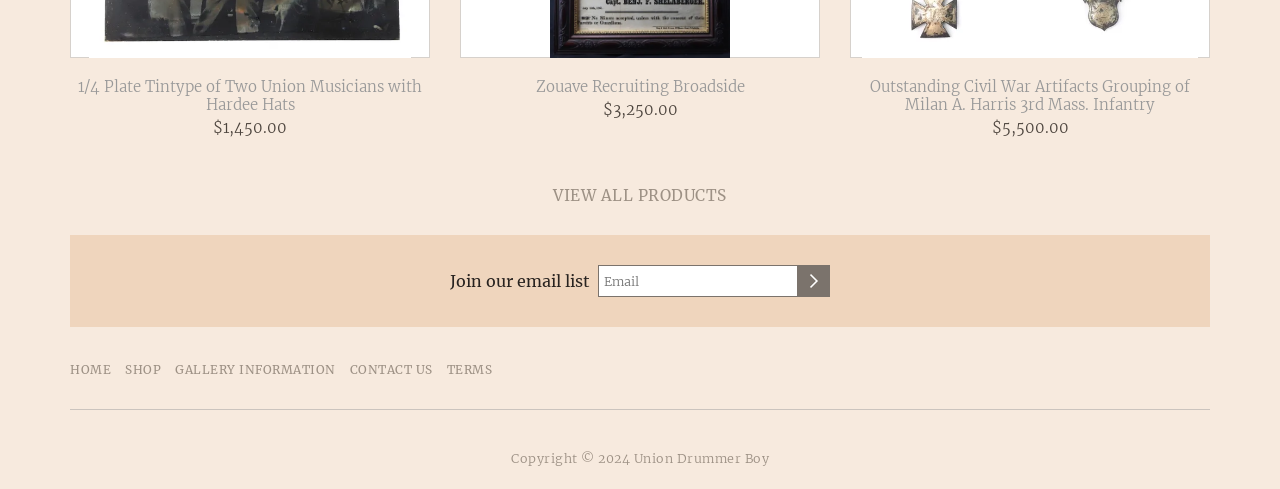How many links are there in the top section of the webpage?
Please analyze the image and answer the question with as much detail as possible.

I counted the links in the top section of the webpage, which are '1/4 Plate Tintype of Two Union Musicians with Hardee Hats', 'Zouave Recruiting Broadside', and 'Outstanding Civil War Artifacts Grouping of Milan A. Harris 3rd Mass. Infantry'.